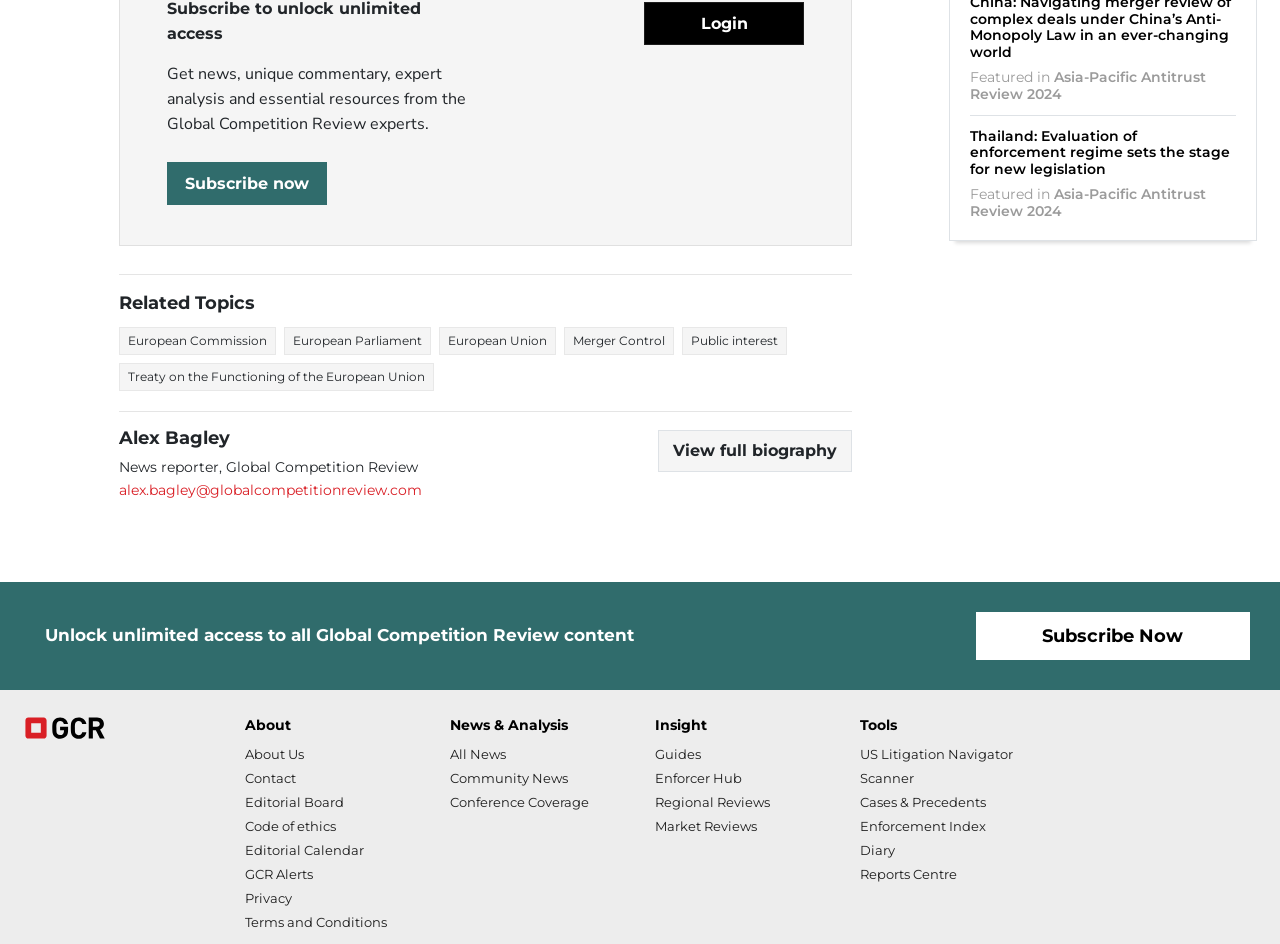Please provide a detailed answer to the question below by examining the image:
What is the name of the publication?

I found the answer by looking at the StaticText 'Get news, unique commentary, expert analysis and essential resources from the Global Competition Review experts.' which is at the top of the webpage.